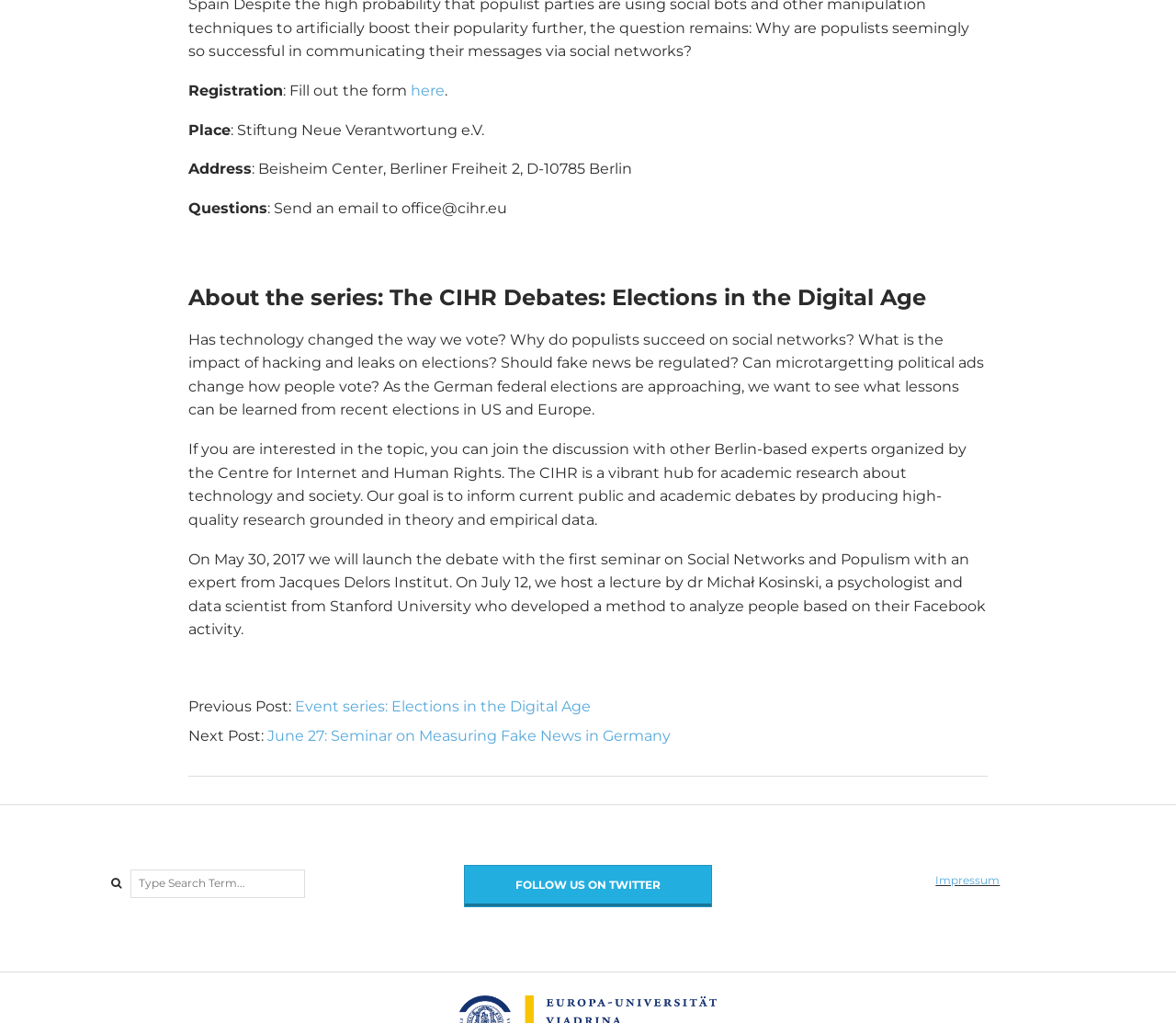Return the bounding box coordinates of the UI element that corresponds to this description: "Follow us on twitter". The coordinates must be given as four float numbers in the range of 0 and 1, [left, top, right, bottom].

[0.395, 0.846, 0.605, 0.887]